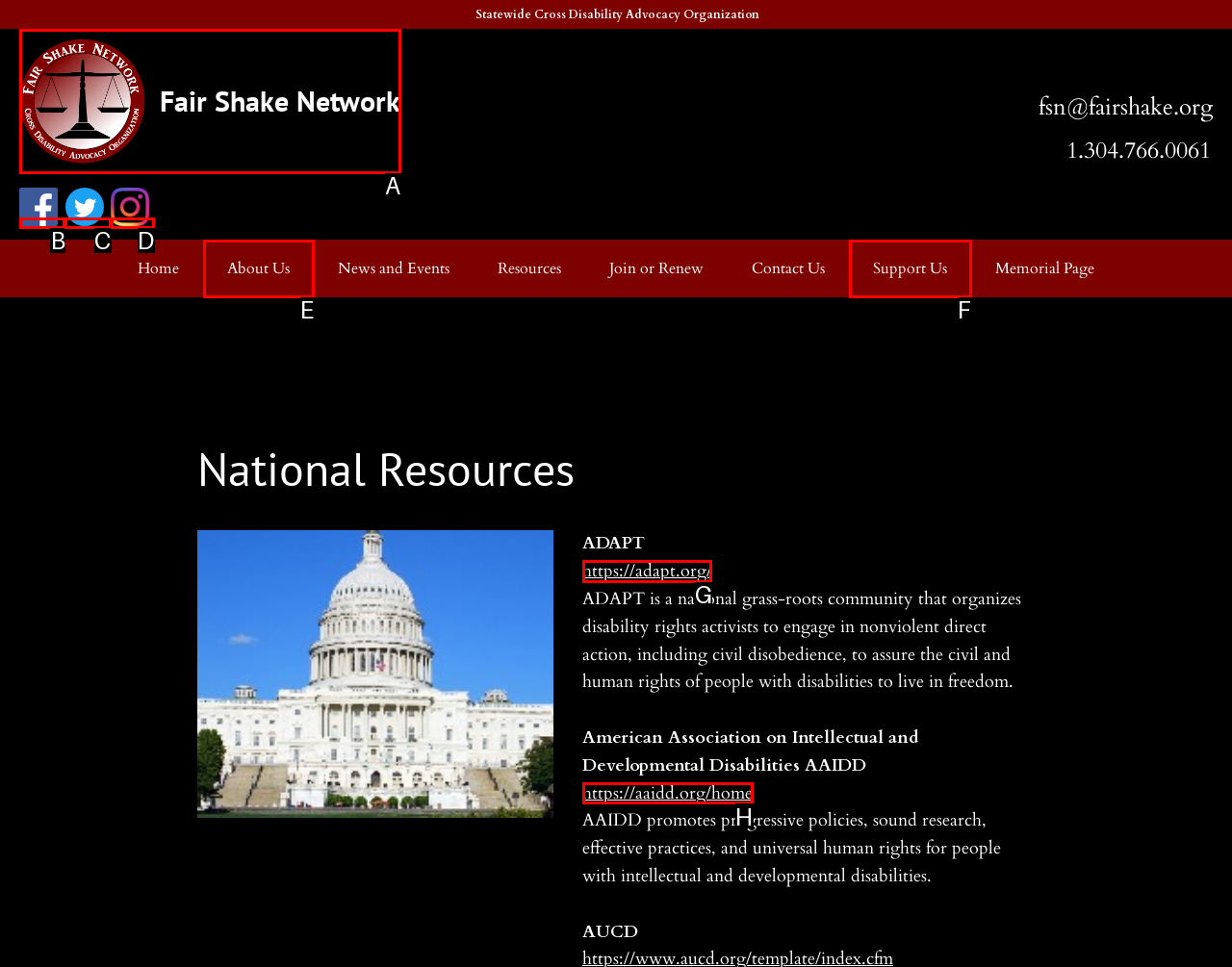Determine which option should be clicked to carry out this task: Visit the ADAPT website
State the letter of the correct choice from the provided options.

G